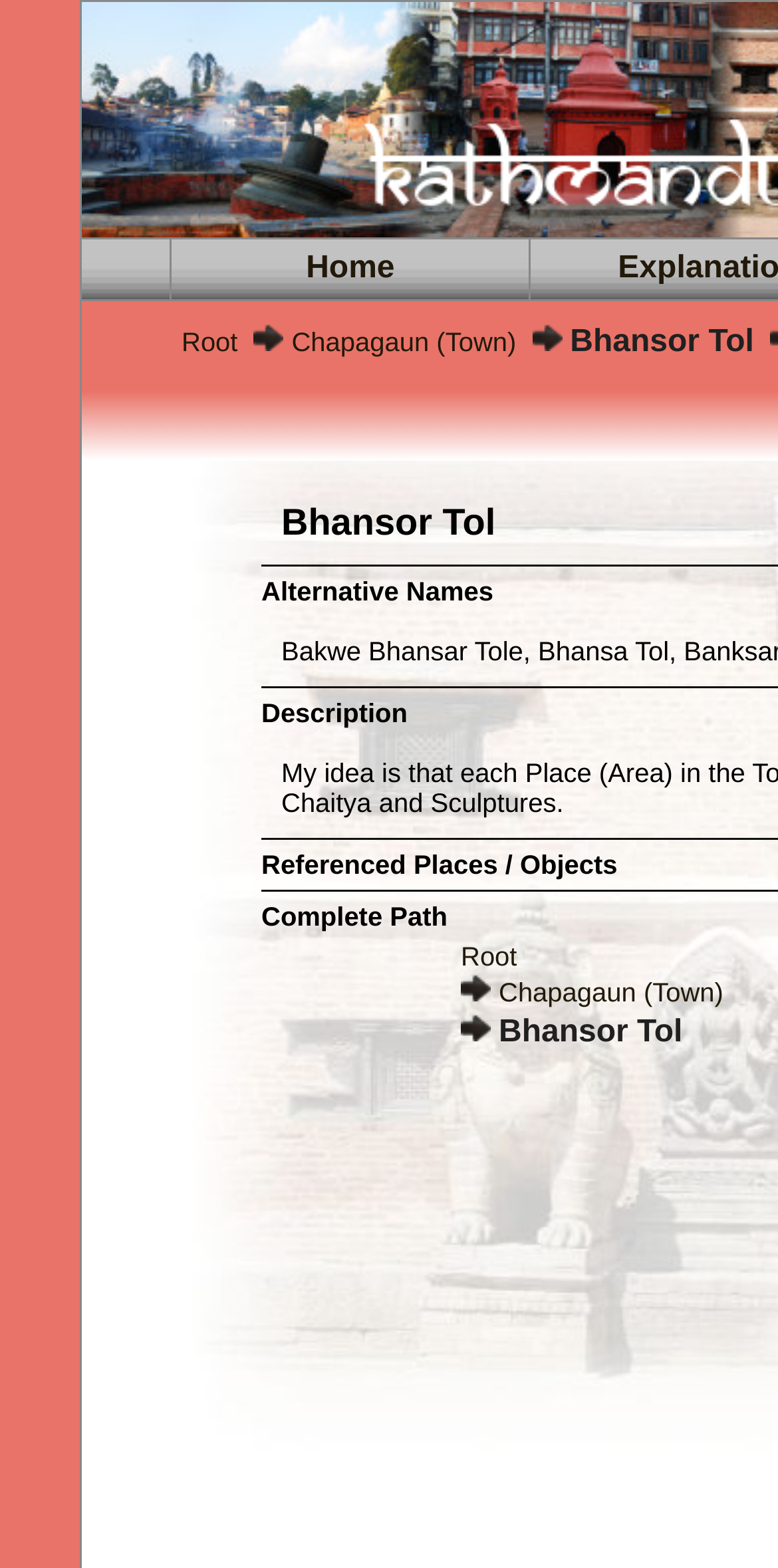Please respond to the question with a concise word or phrase:
What is the second link in the 'Complete Path' table cell?

Chapagaun (Town)